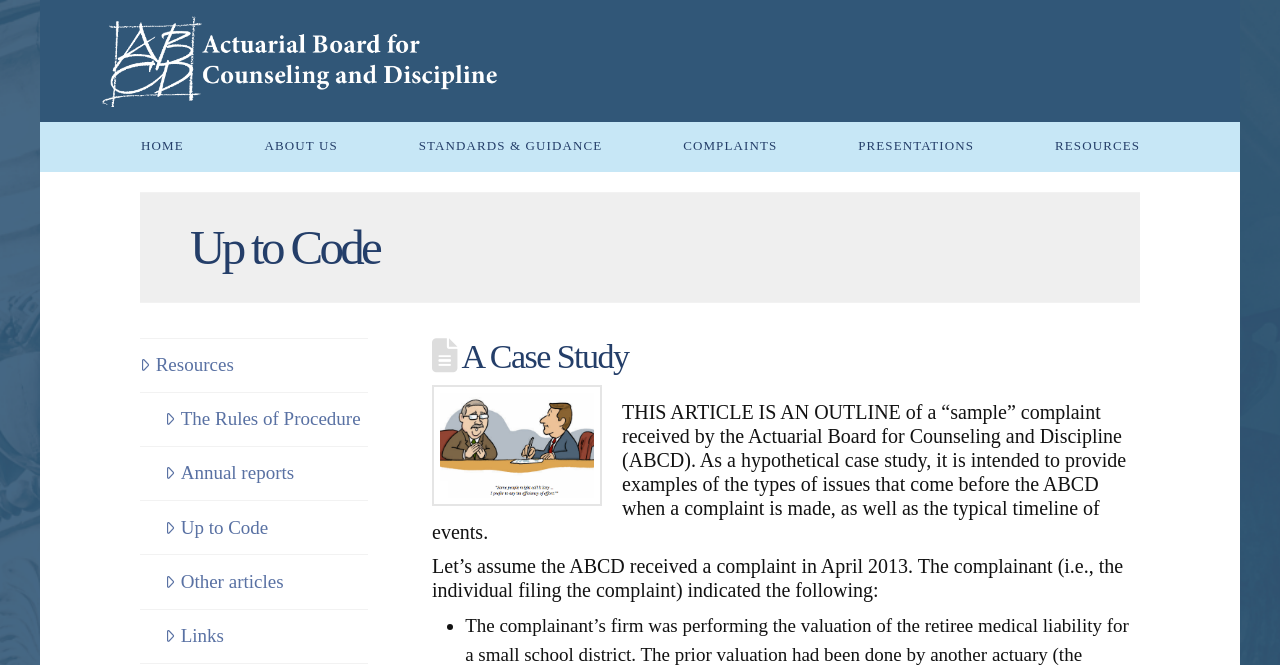What type of resources are listed at the bottom of the page? Refer to the image and provide a one-word or short phrase answer.

Links and articles